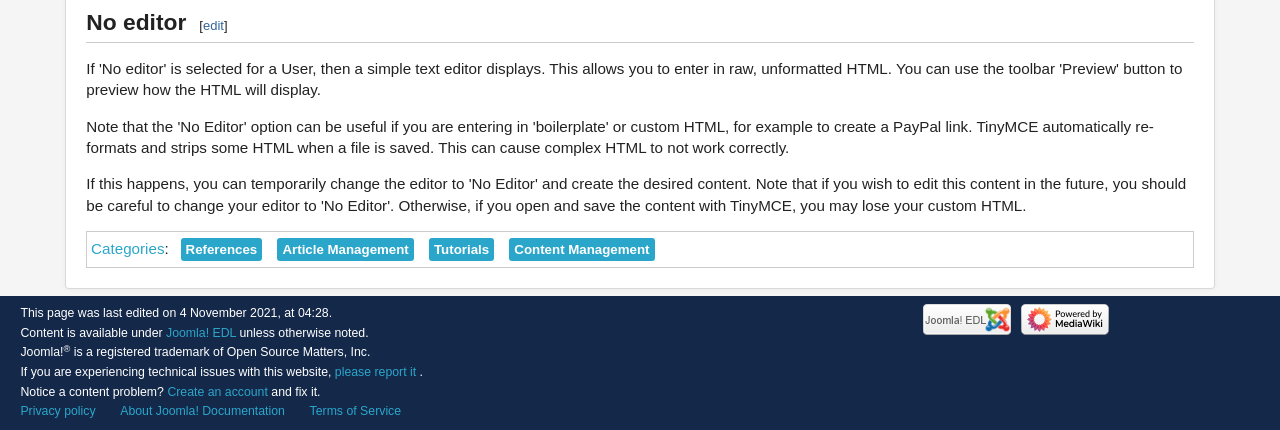Could you indicate the bounding box coordinates of the region to click in order to complete this instruction: "View categories".

[0.071, 0.558, 0.129, 0.597]